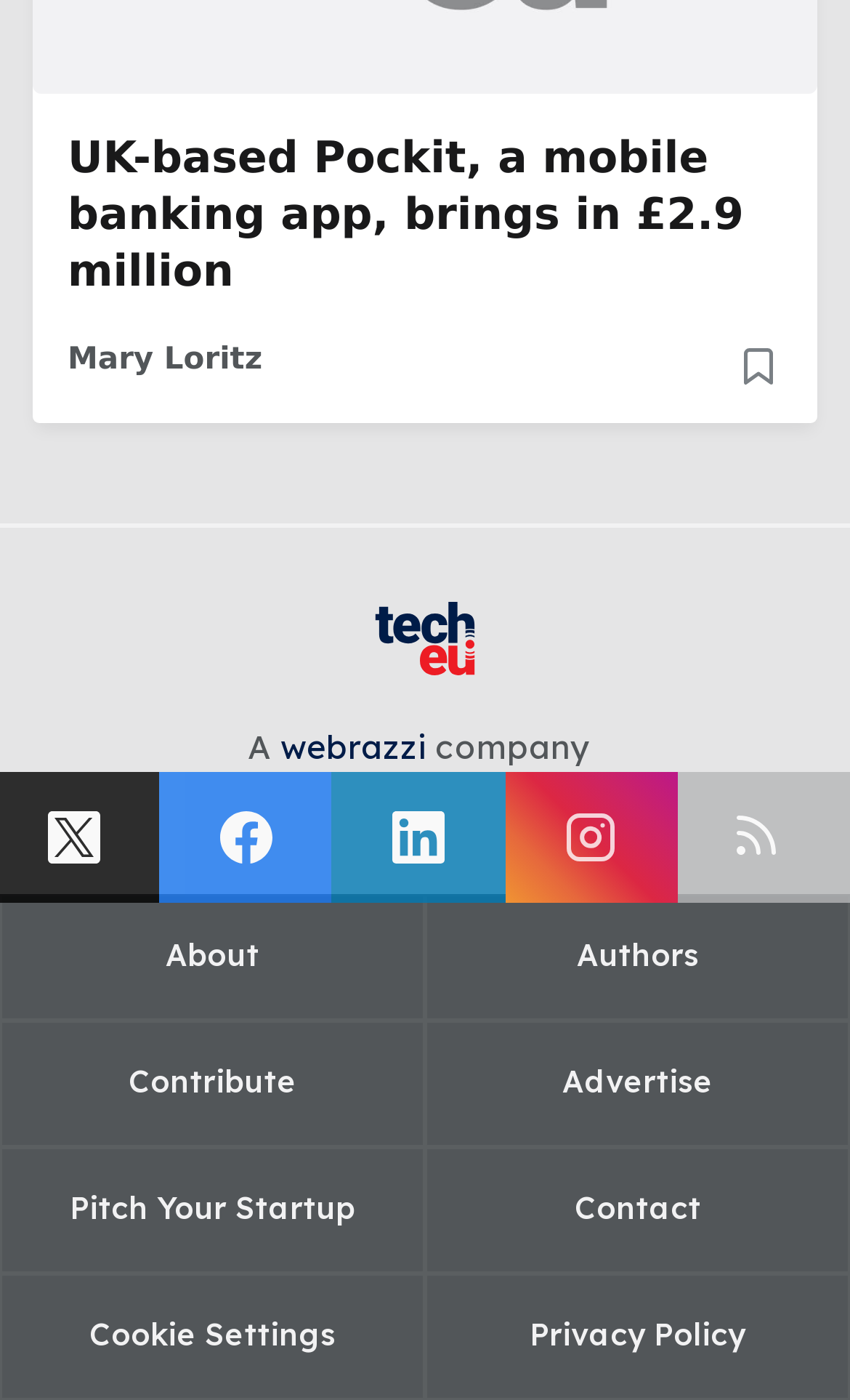Bounding box coordinates are specified in the format (top-left x, top-left y, bottom-right x, bottom-right y). All values are floating point numbers bounded between 0 and 1. Please provide the bounding box coordinate of the region this sentence describes: aria-label="Linkedin"

[0.391, 0.551, 0.594, 0.645]